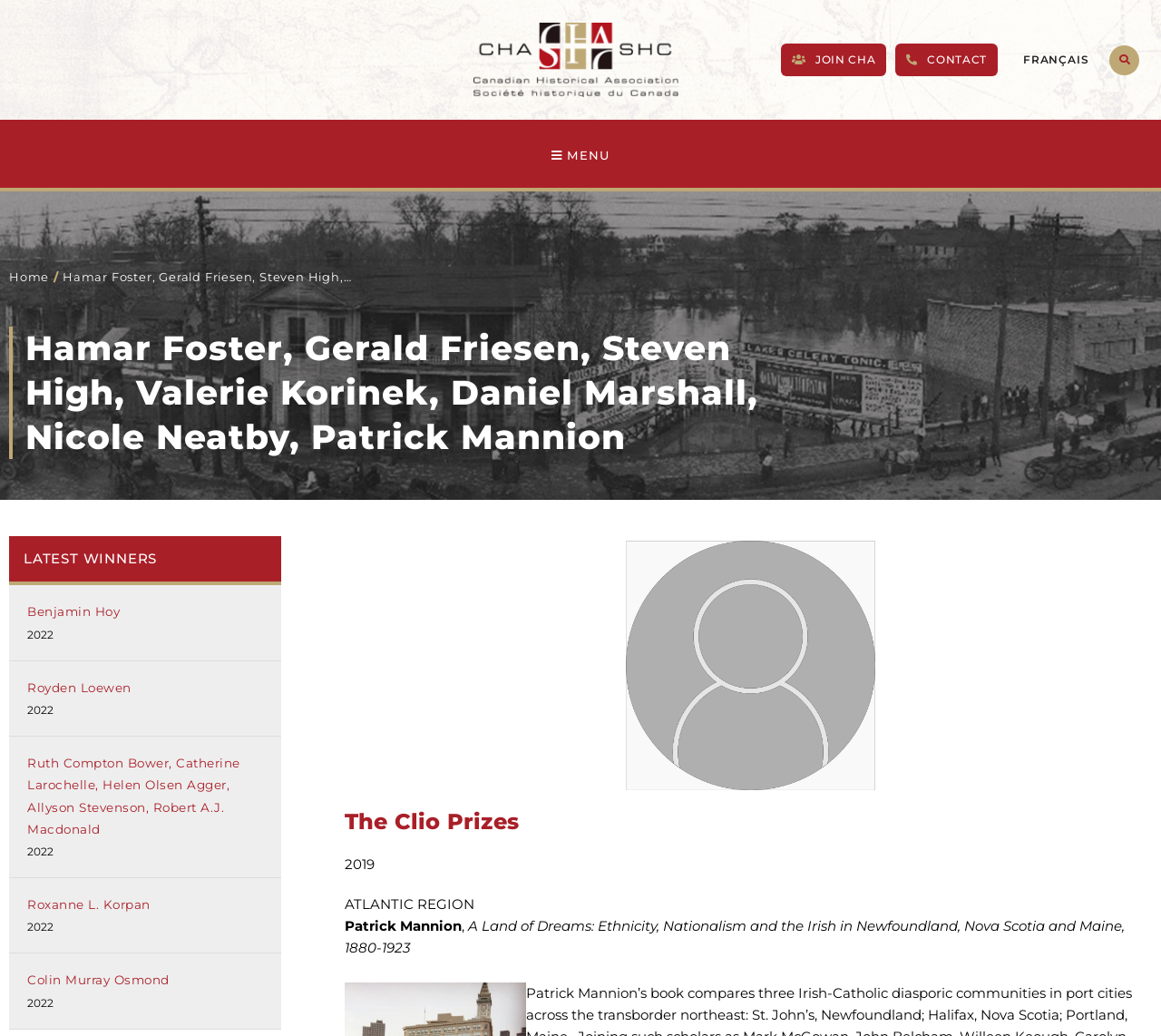Specify the bounding box coordinates of the area that needs to be clicked to achieve the following instruction: "Click the logo".

[0.408, 0.022, 0.586, 0.094]